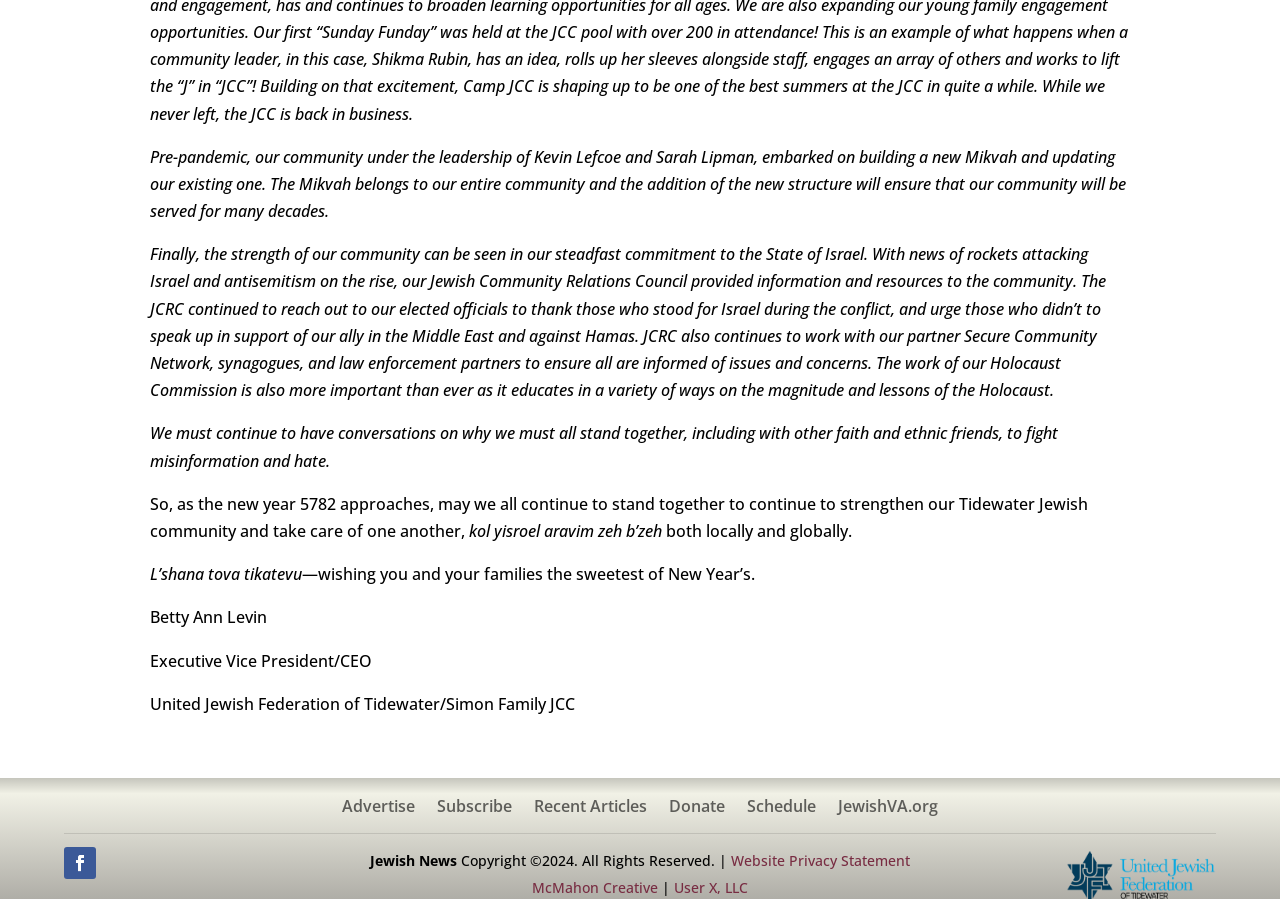Identify the bounding box coordinates for the element that needs to be clicked to fulfill this instruction: "Read recent articles". Provide the coordinates in the format of four float numbers between 0 and 1: [left, top, right, bottom].

[0.417, 0.888, 0.505, 0.913]